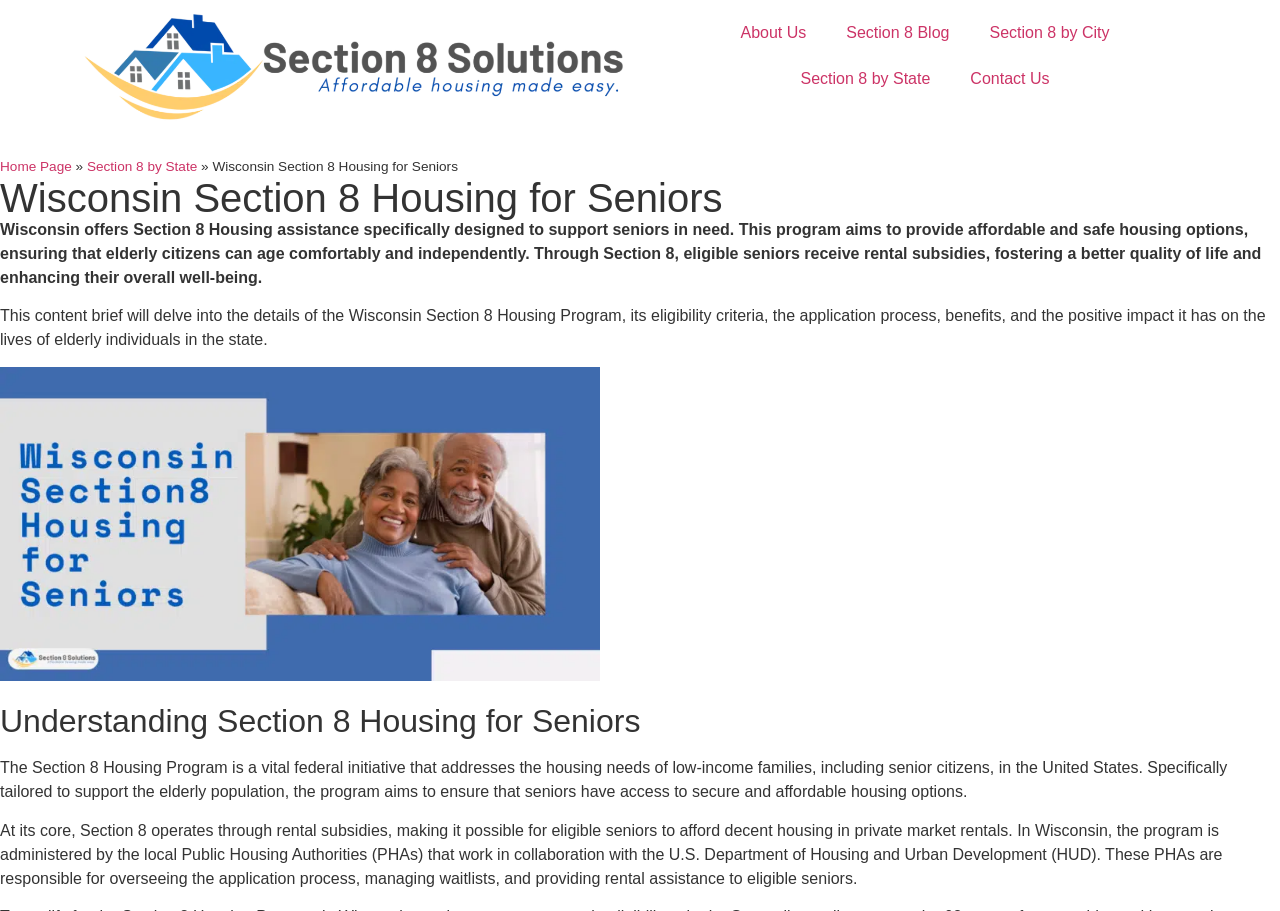What is the purpose of the Wisconsin Section 8 Housing Program?
Please interpret the details in the image and answer the question thoroughly.

The purpose of the Wisconsin Section 8 Housing Program is to provide affordable and safe housing options to seniors in need, ensuring they can age comfortably and independently.